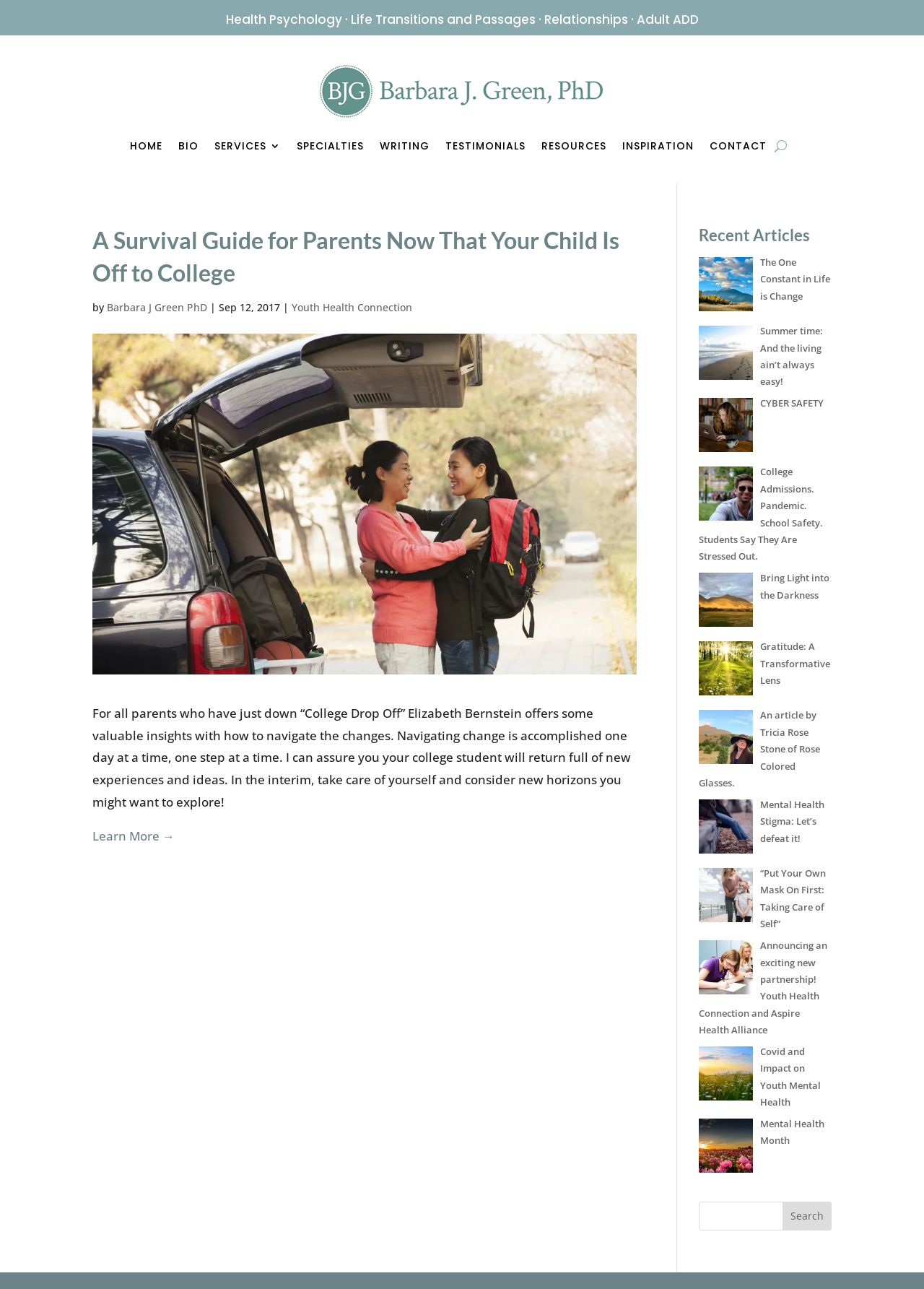Please locate the bounding box coordinates of the element that should be clicked to achieve the given instruction: "Click on the 'HOME' link".

[0.14, 0.092, 0.175, 0.135]